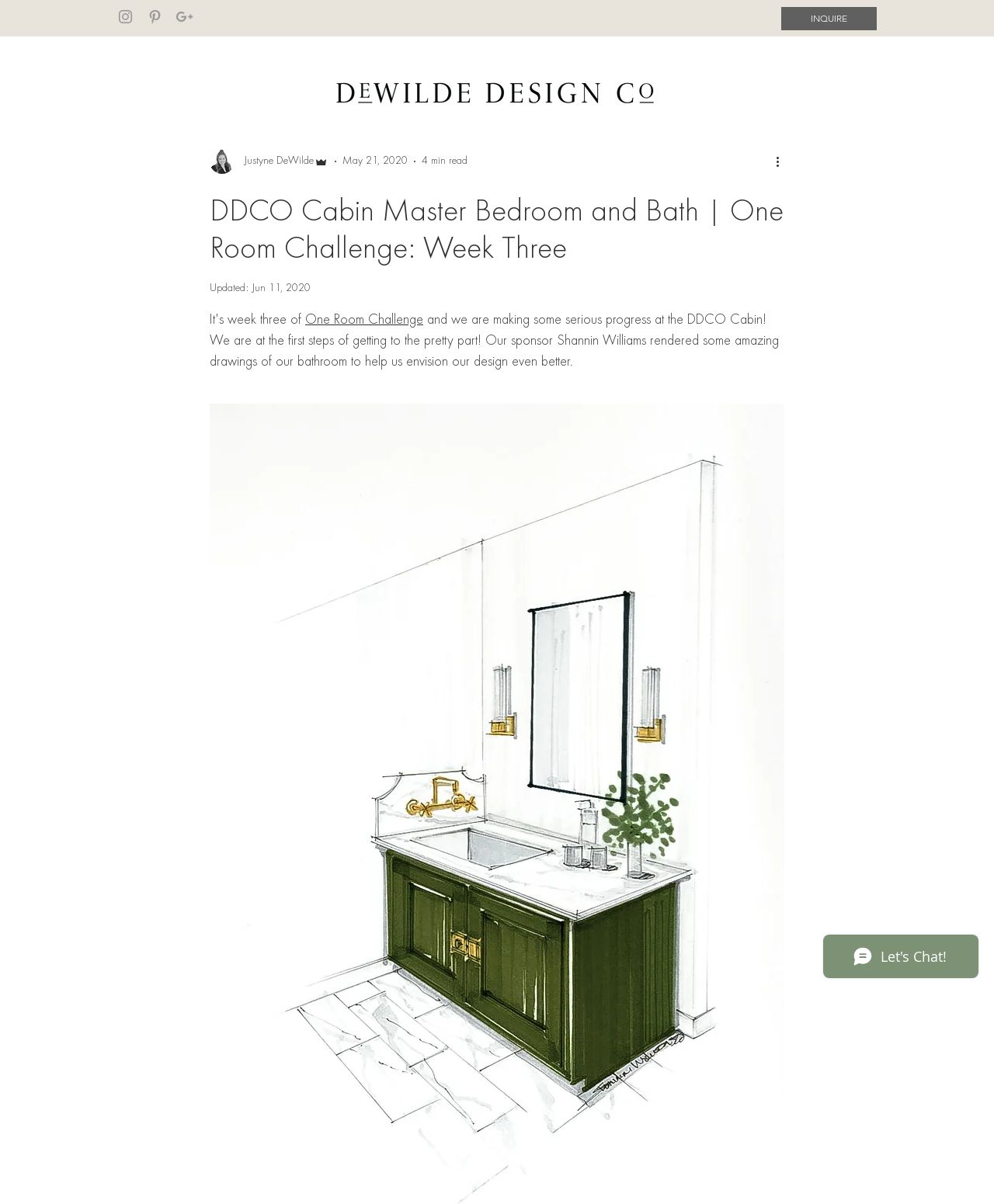Could you identify the text that serves as the heading for this webpage?

DDCO Cabin Master Bedroom and Bath | One Room Challenge: Week Three